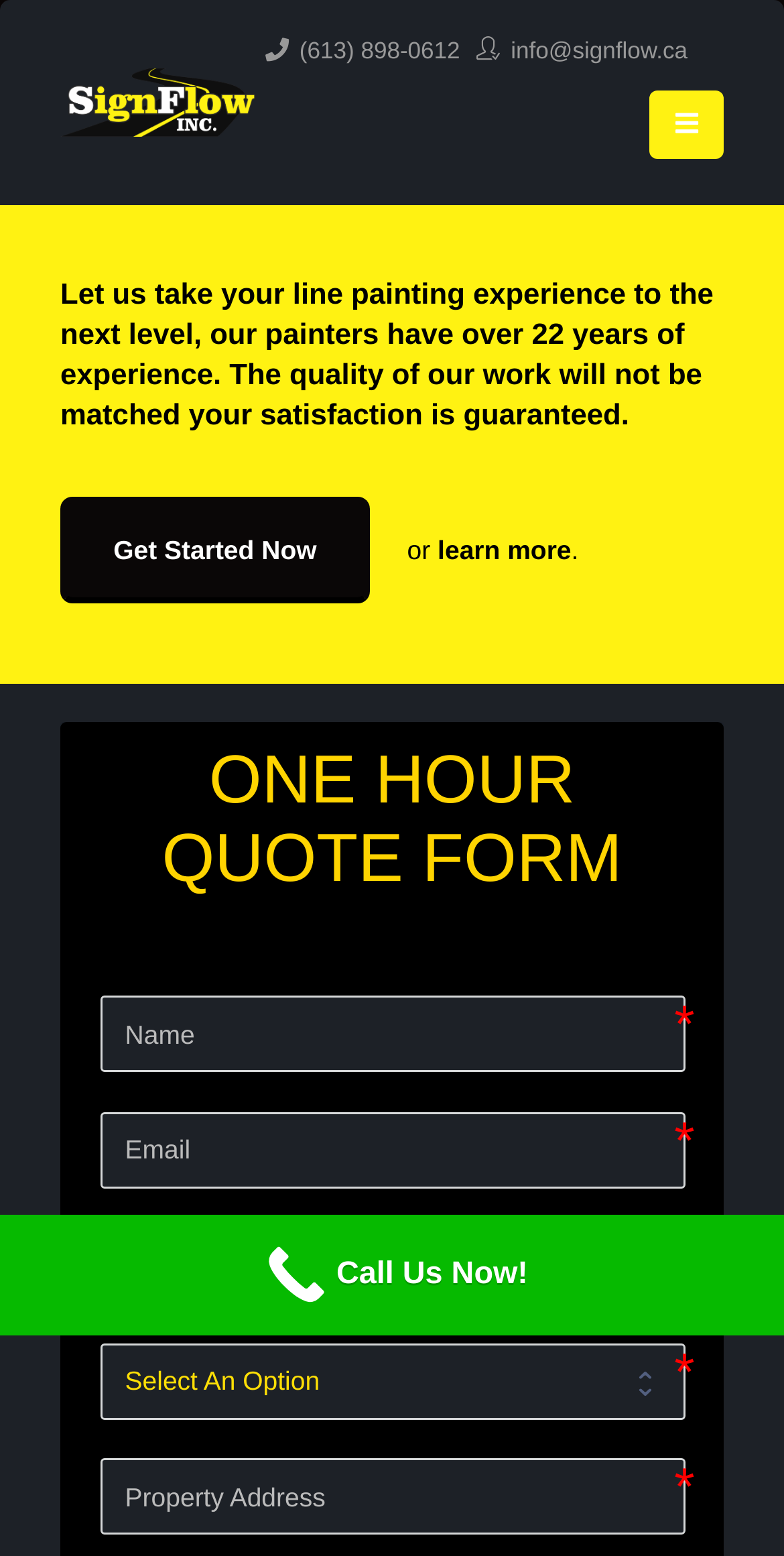Can you pinpoint the bounding box coordinates for the clickable element required for this instruction: "Click the 'Get Started Now' button"? The coordinates should be four float numbers between 0 and 1, i.e., [left, top, right, bottom].

[0.077, 0.319, 0.472, 0.388]